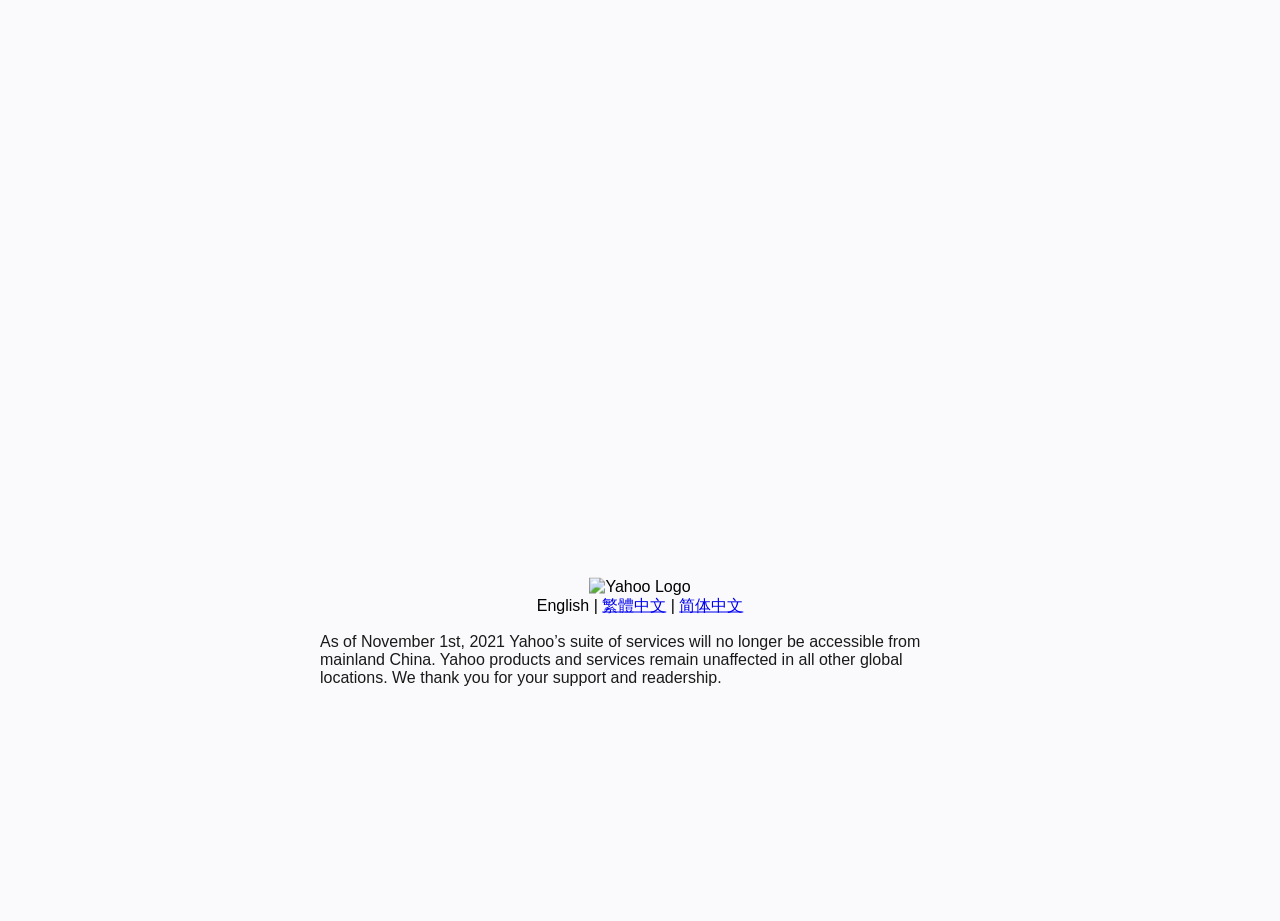Locate the bounding box for the described UI element: "繁體中文". Ensure the coordinates are four float numbers between 0 and 1, formatted as [left, top, right, bottom].

[0.47, 0.648, 0.52, 0.666]